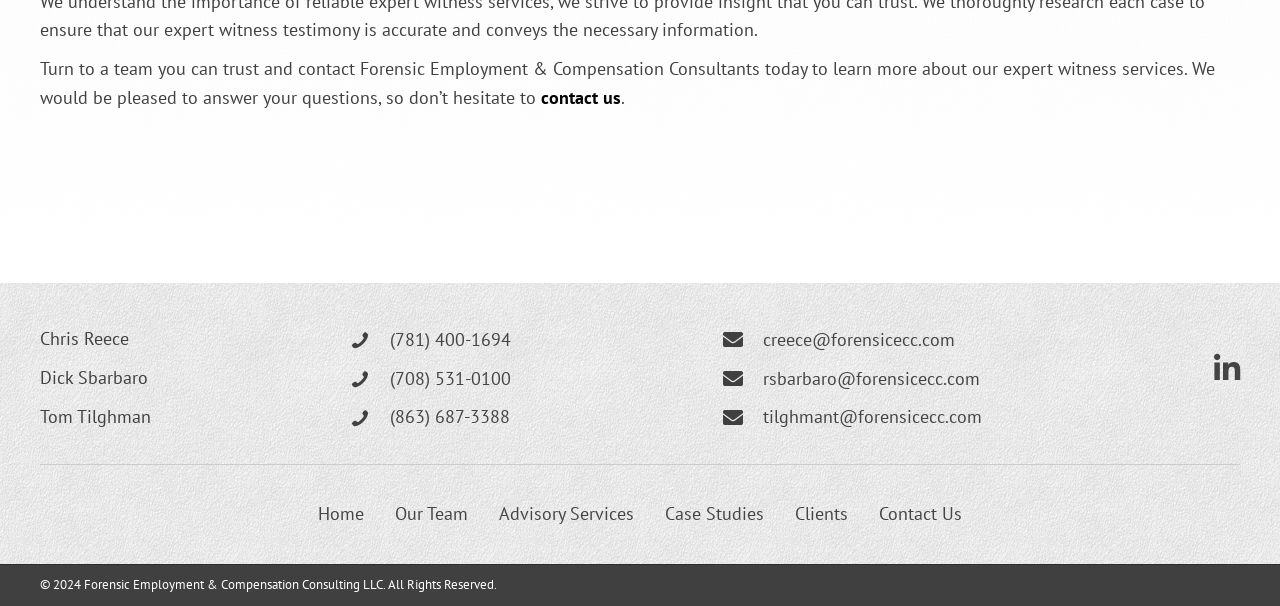What is the company's name?
Refer to the screenshot and answer in one word or phrase.

Forensic Employment & Compensation Consulting LLC